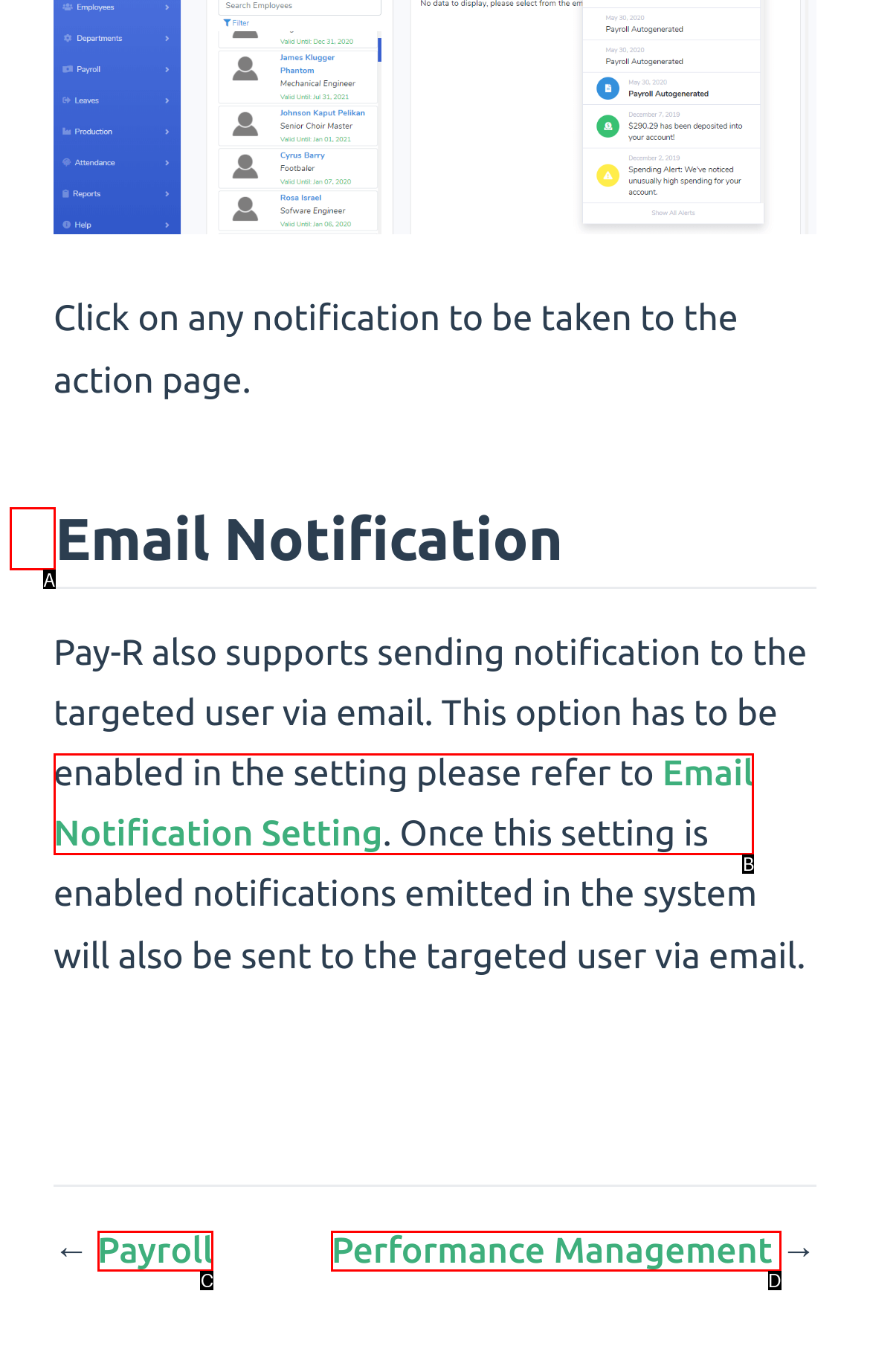Identify the HTML element that matches the description: Performance Management. Provide the letter of the correct option from the choices.

D